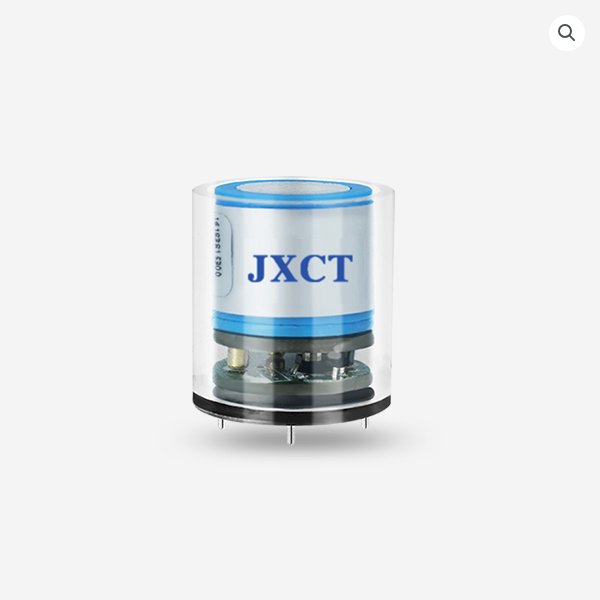Describe the image with as much detail as possible.

The image showcases an O2 Electrochemical Gas Sensor, specifically designed for oxygen detection in various environments. This compact sensor is encased in a transparent housing, allowing visibility of its internal components, which are essential for its operation. The sensor features a prominent blue ring at the top with the brand name "JXCT" printed on it, which signifies its quality and functionality. 

Ideal for applications in industrial, underground, and environmental monitoring, the sensor is valued for its low power consumption, high precision, and fast response time. Its robust design ensures excellent performance even in challenging conditions, making it a reliable choice for detecting oxygen levels accurately.